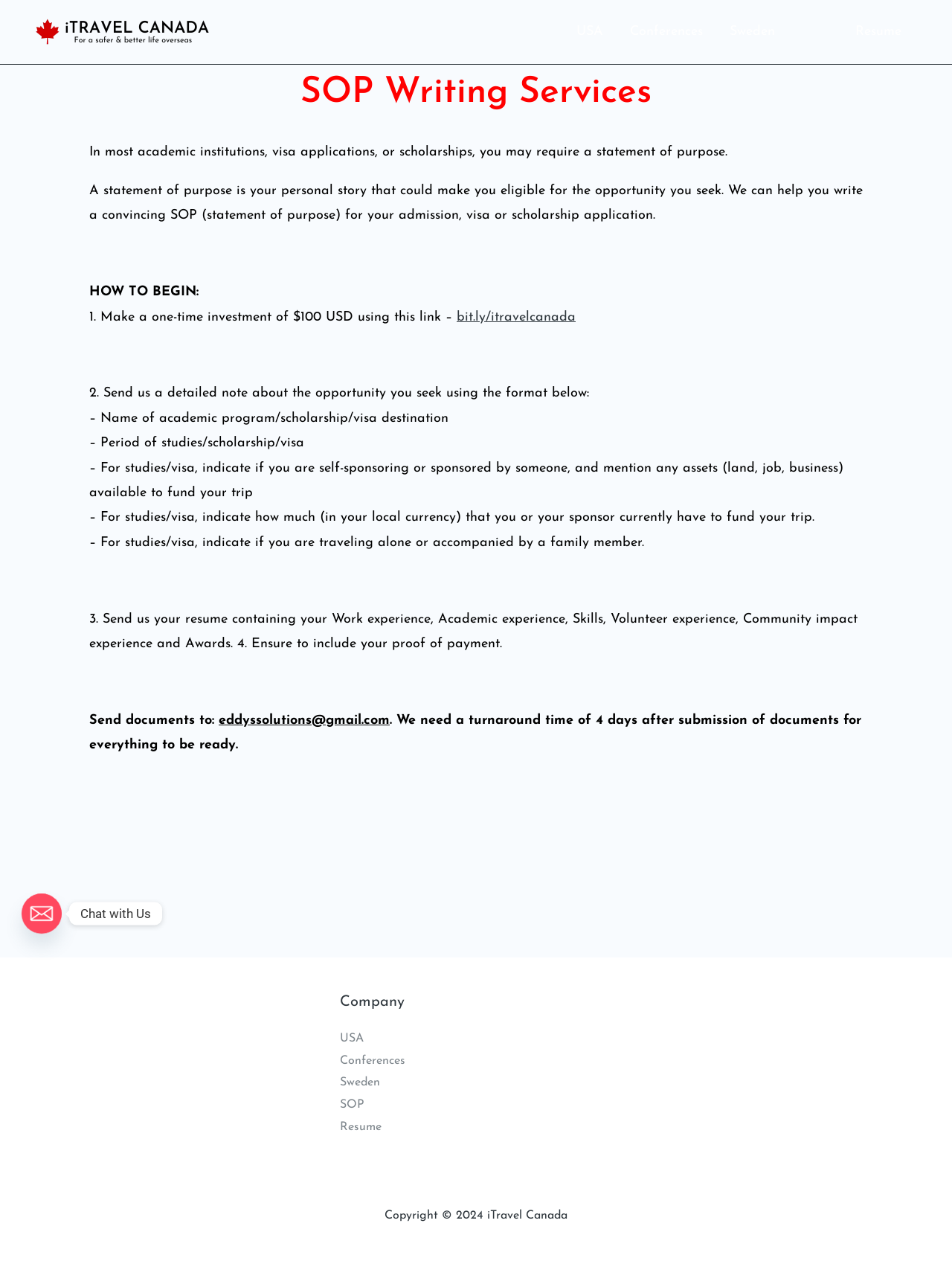Locate the bounding box coordinates of the area to click to fulfill this instruction: "Navigate to the 'USA' page". The bounding box should be presented as four float numbers between 0 and 1, in the order [left, top, right, bottom].

[0.591, 0.005, 0.648, 0.046]